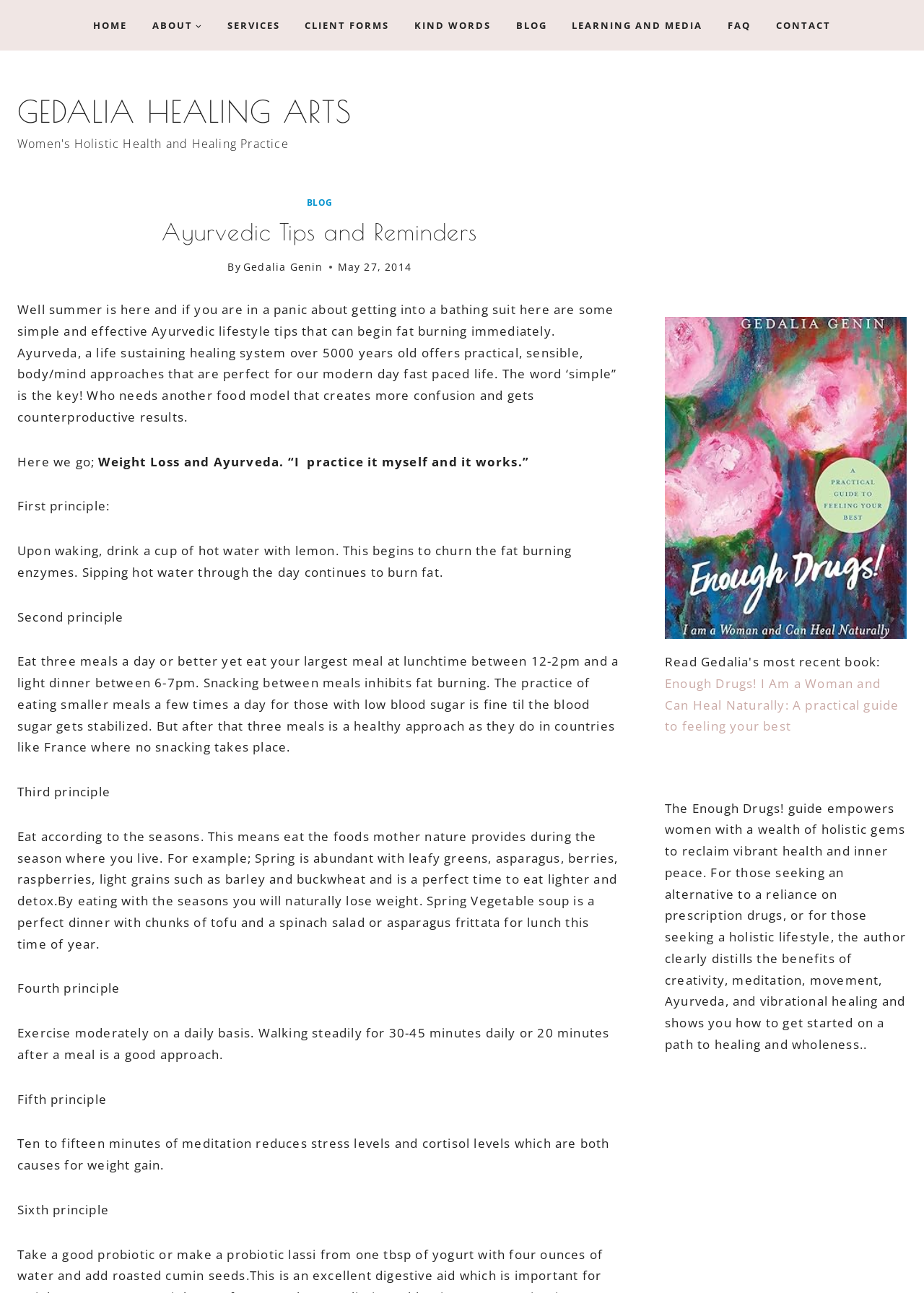What is the first principle of weight loss and Ayurveda?
From the screenshot, supply a one-word or short-phrase answer.

Drink hot water with lemon